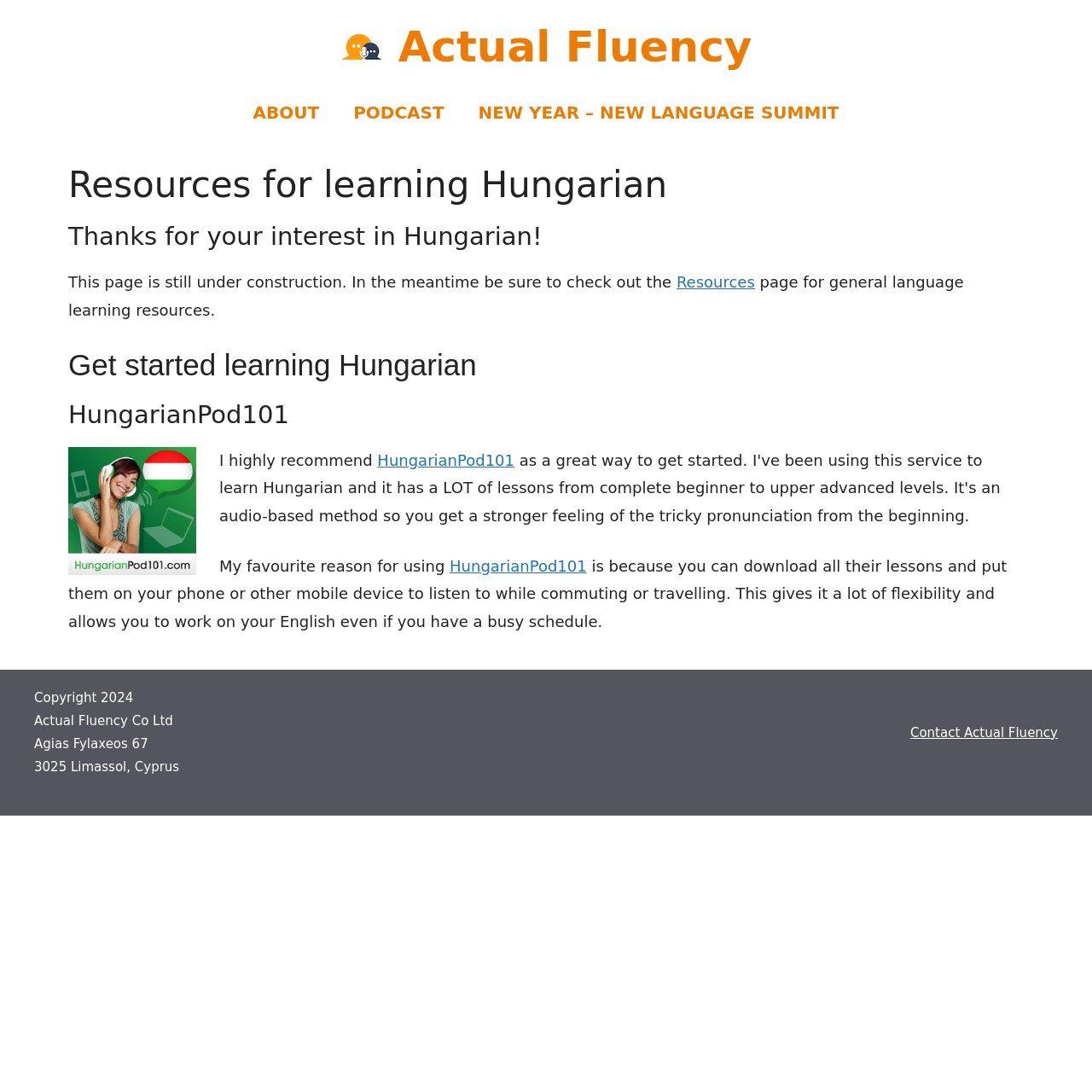Please find the bounding box coordinates of the element's region to be clicked to carry out this instruction: "Click on the Actual Fluency link".

[0.311, 0.034, 0.35, 0.05]